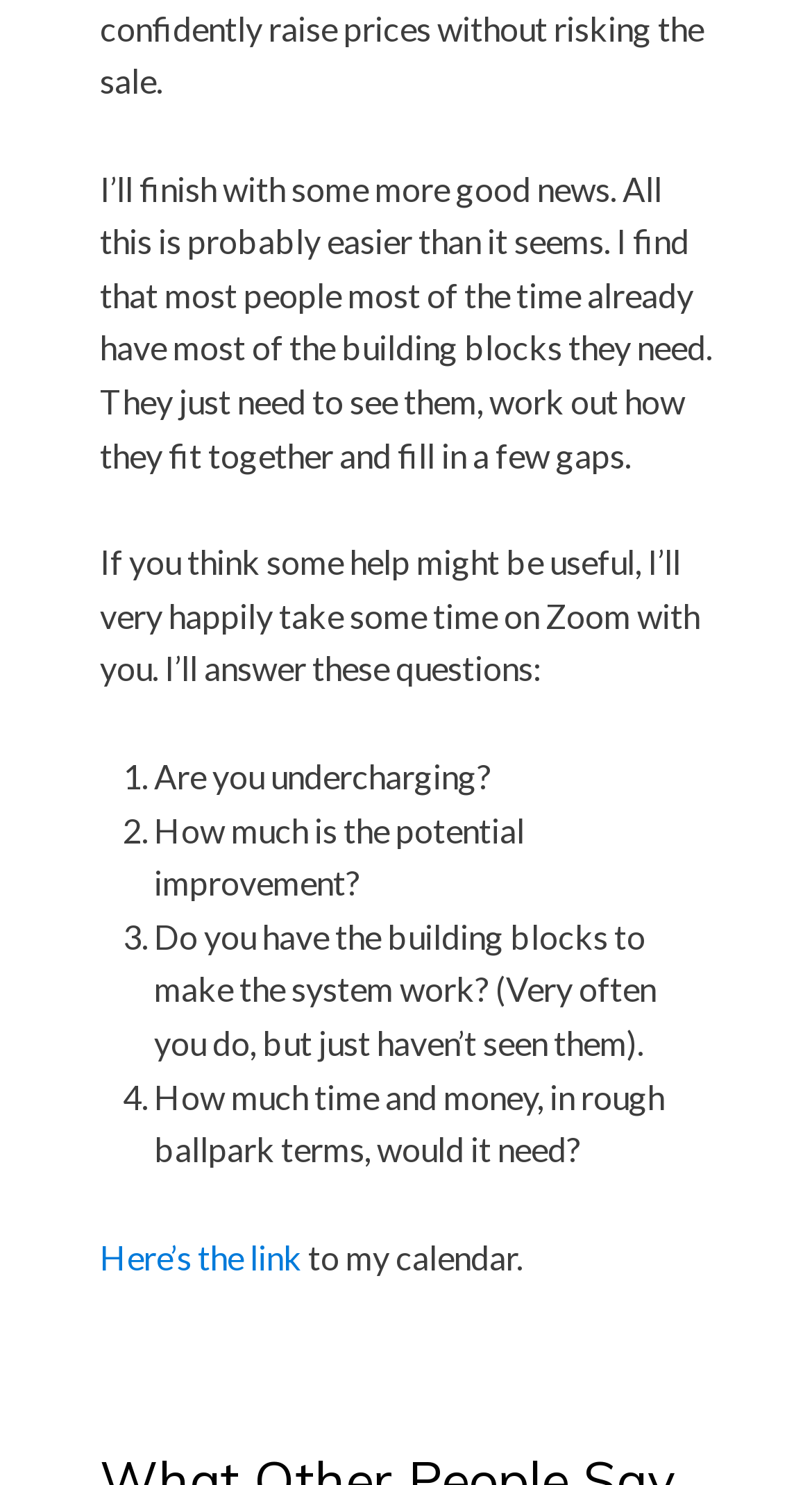What is the author's tone in the text?
Refer to the image and give a detailed response to the question.

The author's tone is positive because the text starts with 'I'll finish with some more good news' and the language used is encouraging and helpful, indicating a positive tone.